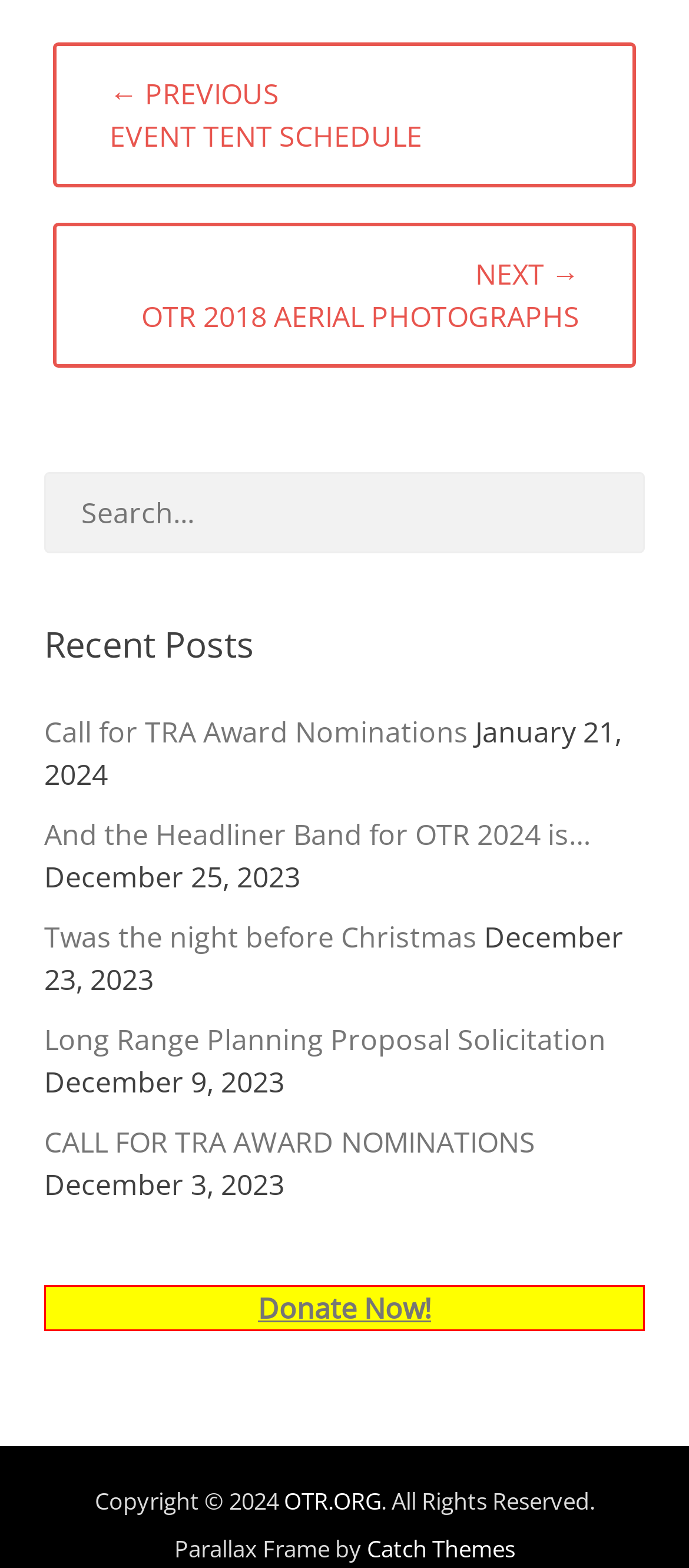Who designed the Parallax Frame?
Refer to the image and give a detailed answer to the query.

I found the text 'Parallax Frame by Catch Themes' at the very bottom of the page, which indicates that Catch Themes designed the Parallax Frame.